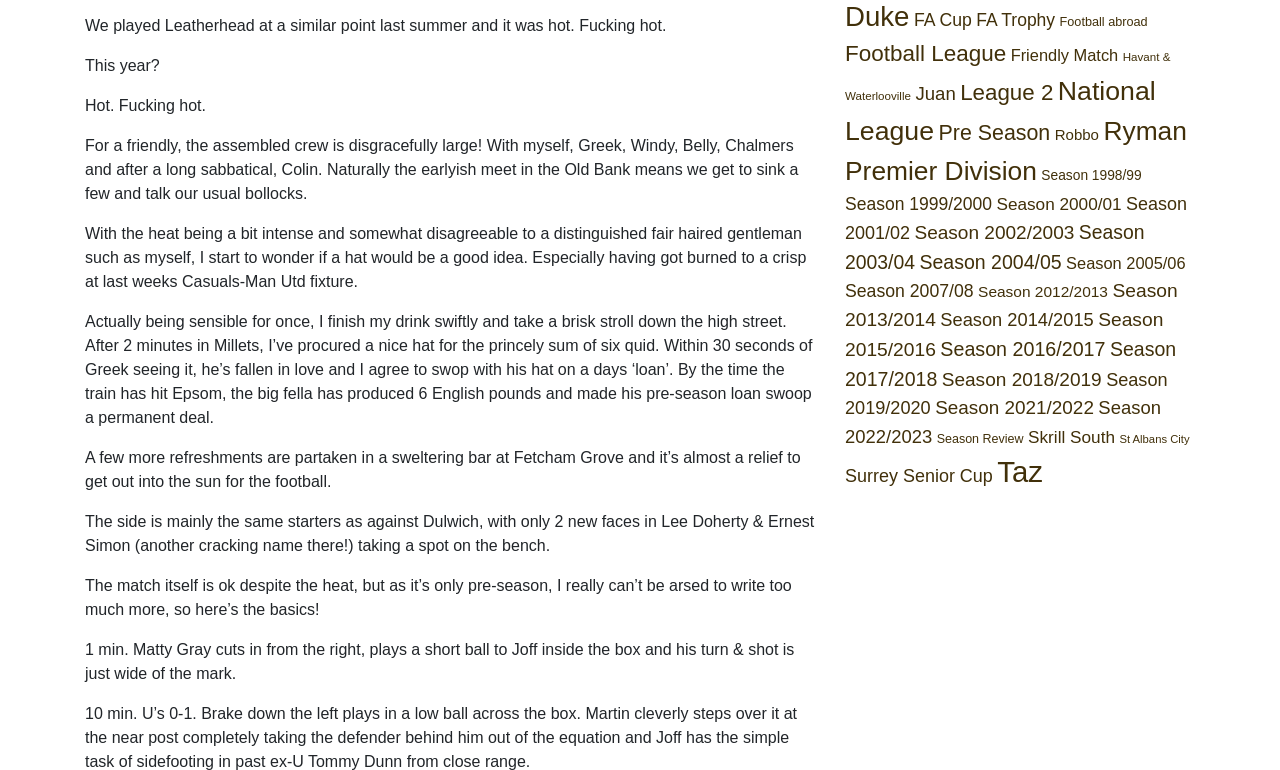From the webpage screenshot, predict the bounding box coordinates (top-left x, top-left y, bottom-right x, bottom-right y) for the UI element described here: Surrey Senior Cup

[0.66, 0.606, 0.776, 0.632]